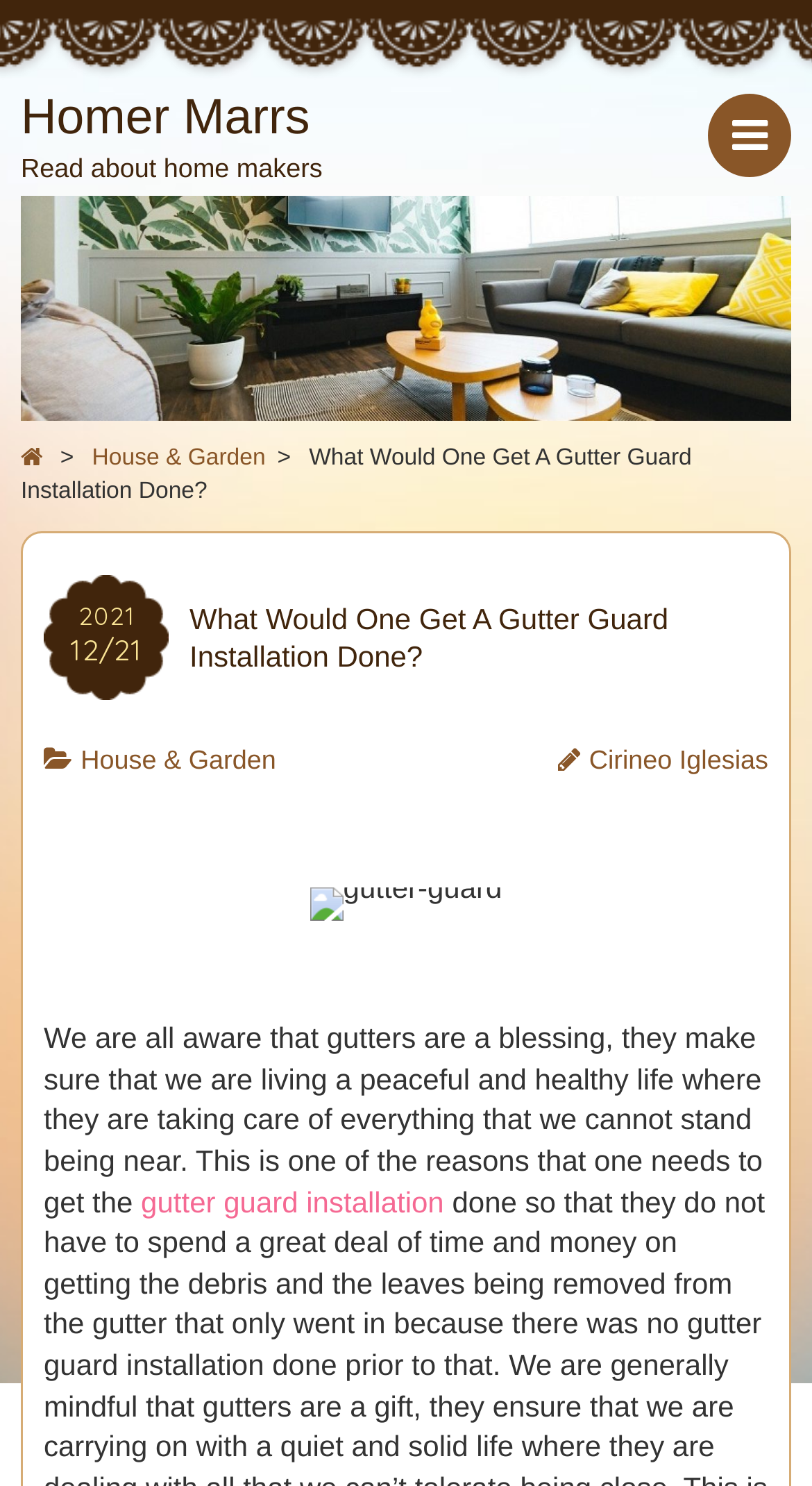Using details from the image, please answer the following question comprehensively:
What is the author's tone in the article?

The author's tone in the article appears to be informative, as the language used is neutral and objective, providing information about the importance of gutters and the benefits of gutter guard installation without expressing a personal opinion or emotion.